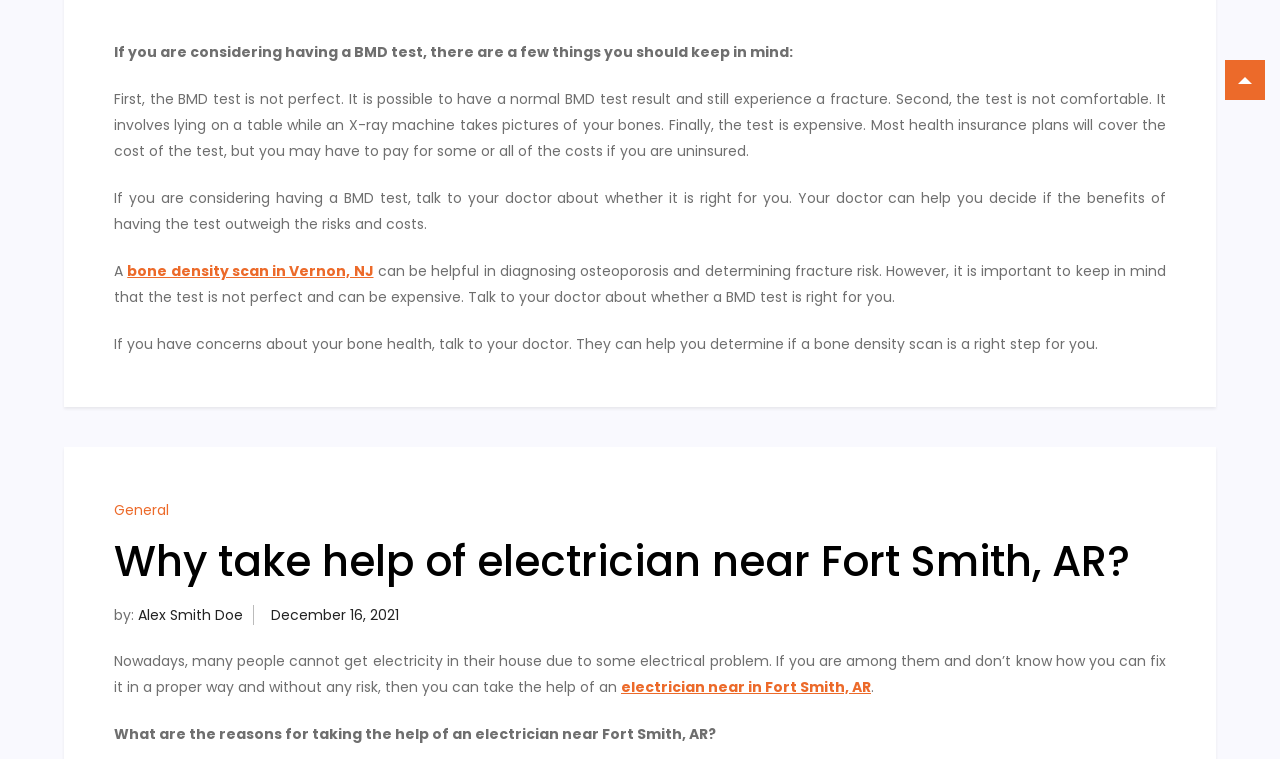What is the purpose of a BMD test?
Based on the visual information, provide a detailed and comprehensive answer.

According to the webpage, a BMD test can be helpful in diagnosing osteoporosis and determining fracture risk. This is mentioned in the text 'A bone density scan in Vernon, NJ can be helpful in diagnosing osteoporosis and determining fracture risk.'